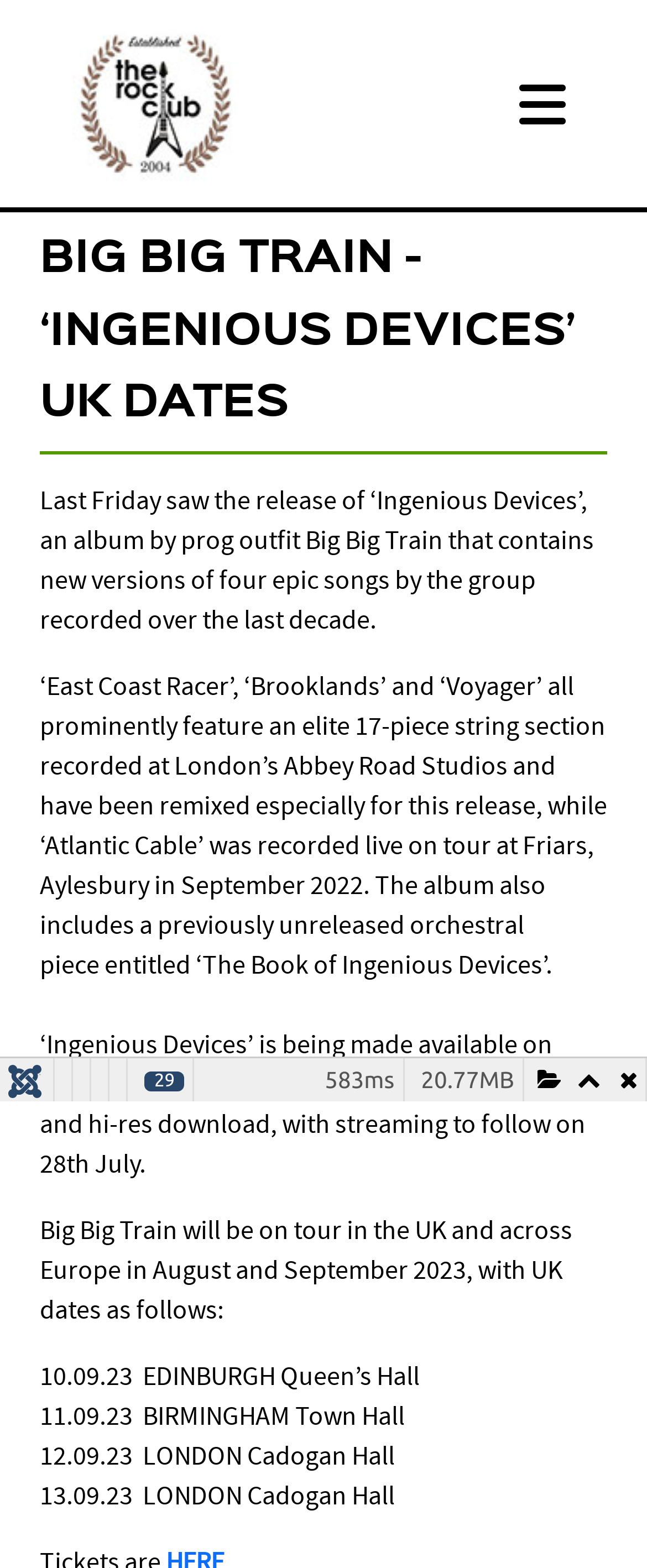What is the format of the album release?
Respond to the question with a well-detailed and thorough answer.

The answer can be found in the StaticText element with the text '‘Ingenious Devices’ is being made available on 2xLP (black and limited edition sky blue vinyl), CD and hi-res download, with streaming to follow on 28th July.'